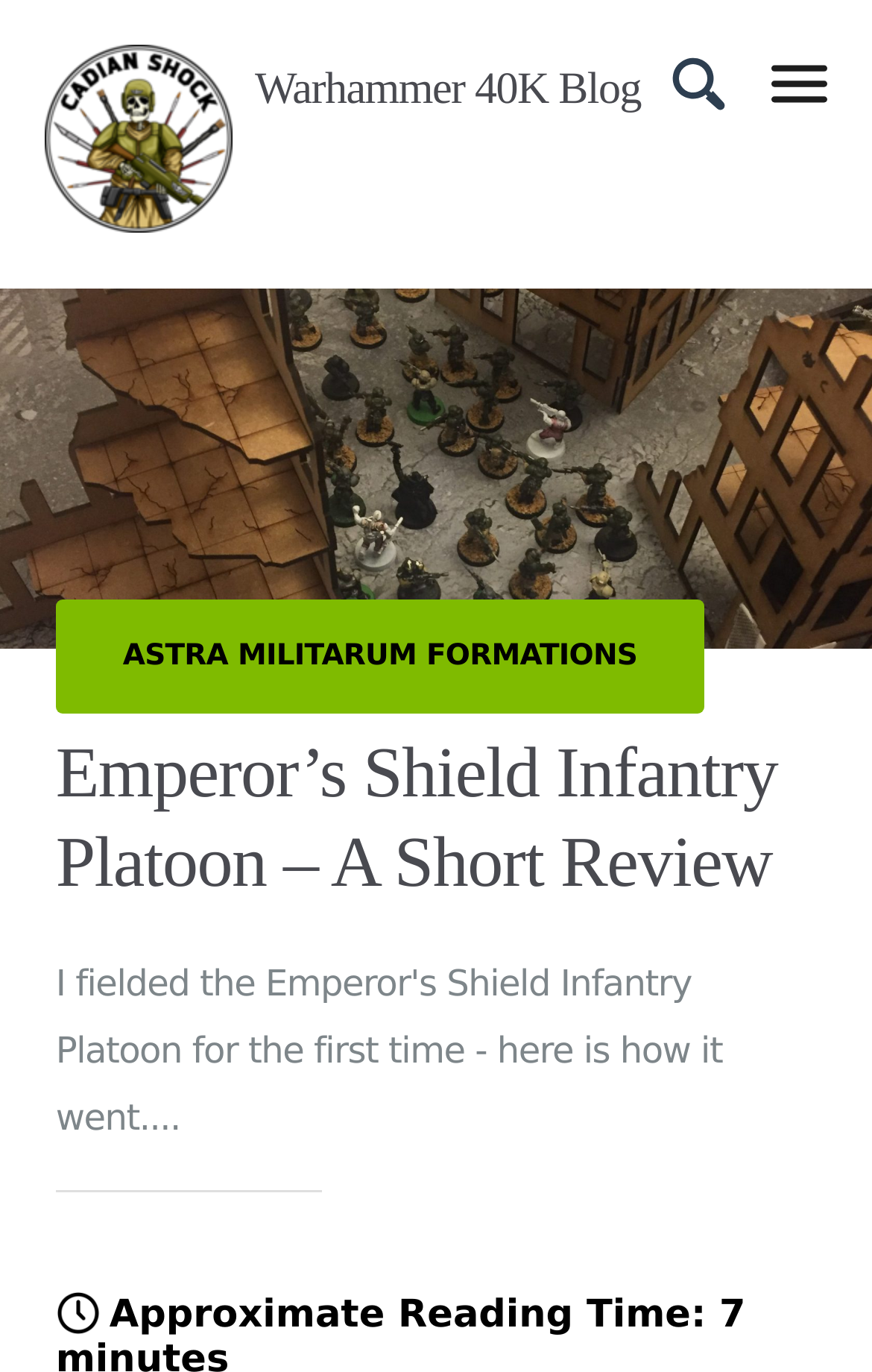What is the name of the blog?
We need a detailed and exhaustive answer to the question. Please elaborate.

The name of the blog can be found in the top-left corner of the webpage, where there is a link with the text 'Warhammer 40K Blog'.